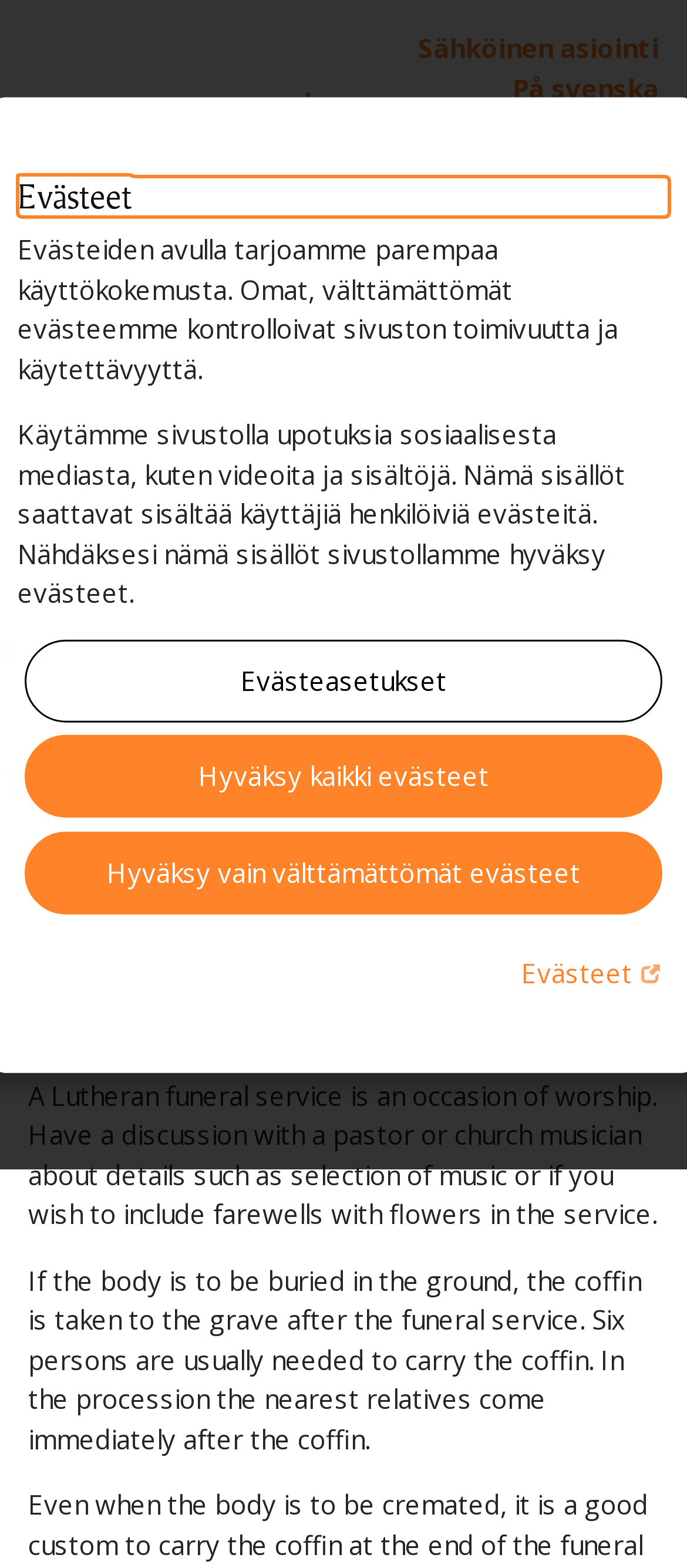Determine the bounding box coordinates of the clickable area required to perform the following instruction: "Open navigation menu". The coordinates should be represented as four float numbers between 0 and 1: [left, top, right, bottom].

[0.038, 0.19, 0.962, 0.262]